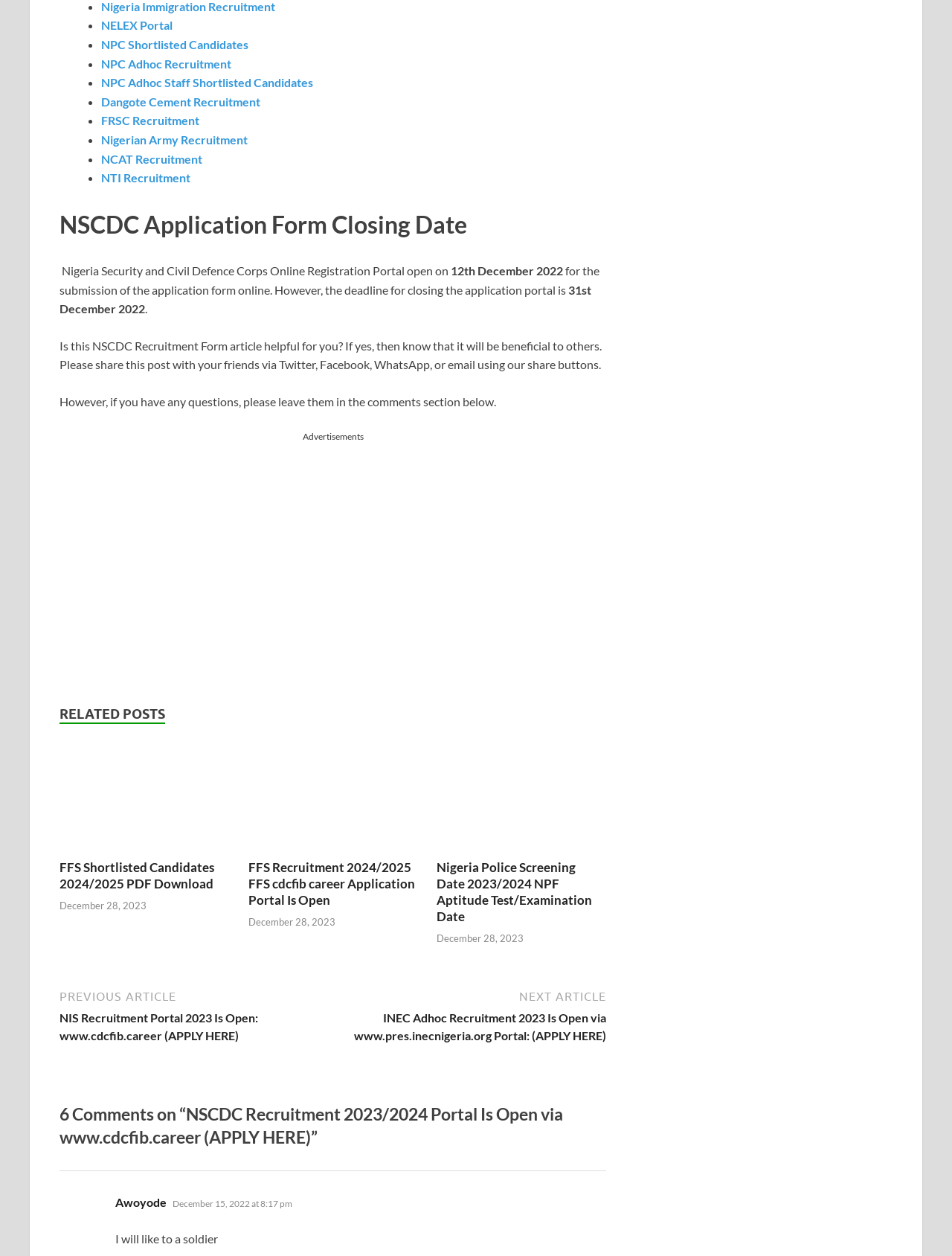What is the deadline for NSCDC application form submission?
Observe the image and answer the question with a one-word or short phrase response.

31st December 2022